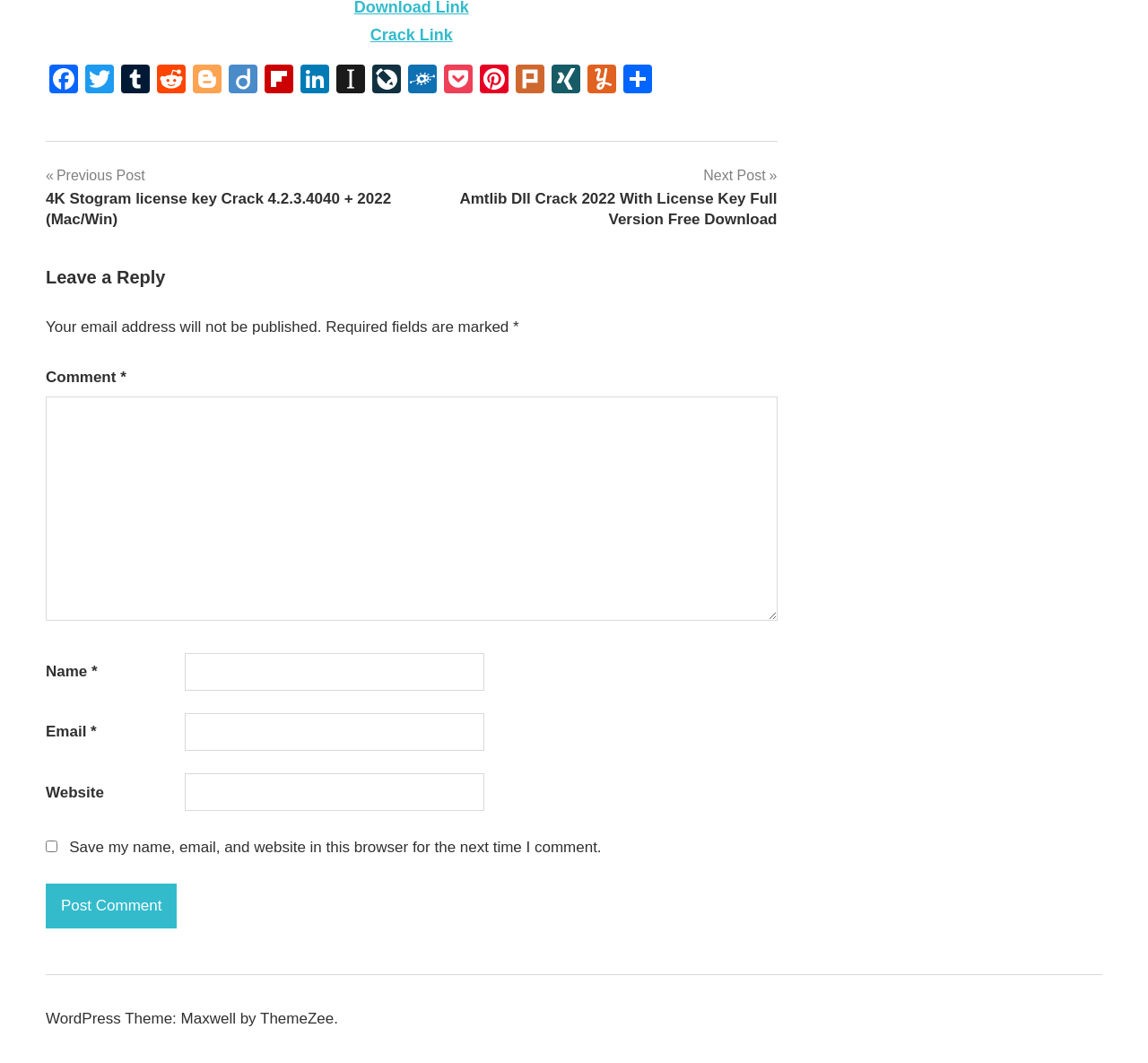What is the purpose of the 'Crack Link' button?
Look at the screenshot and give a one-word or phrase answer.

To crack software